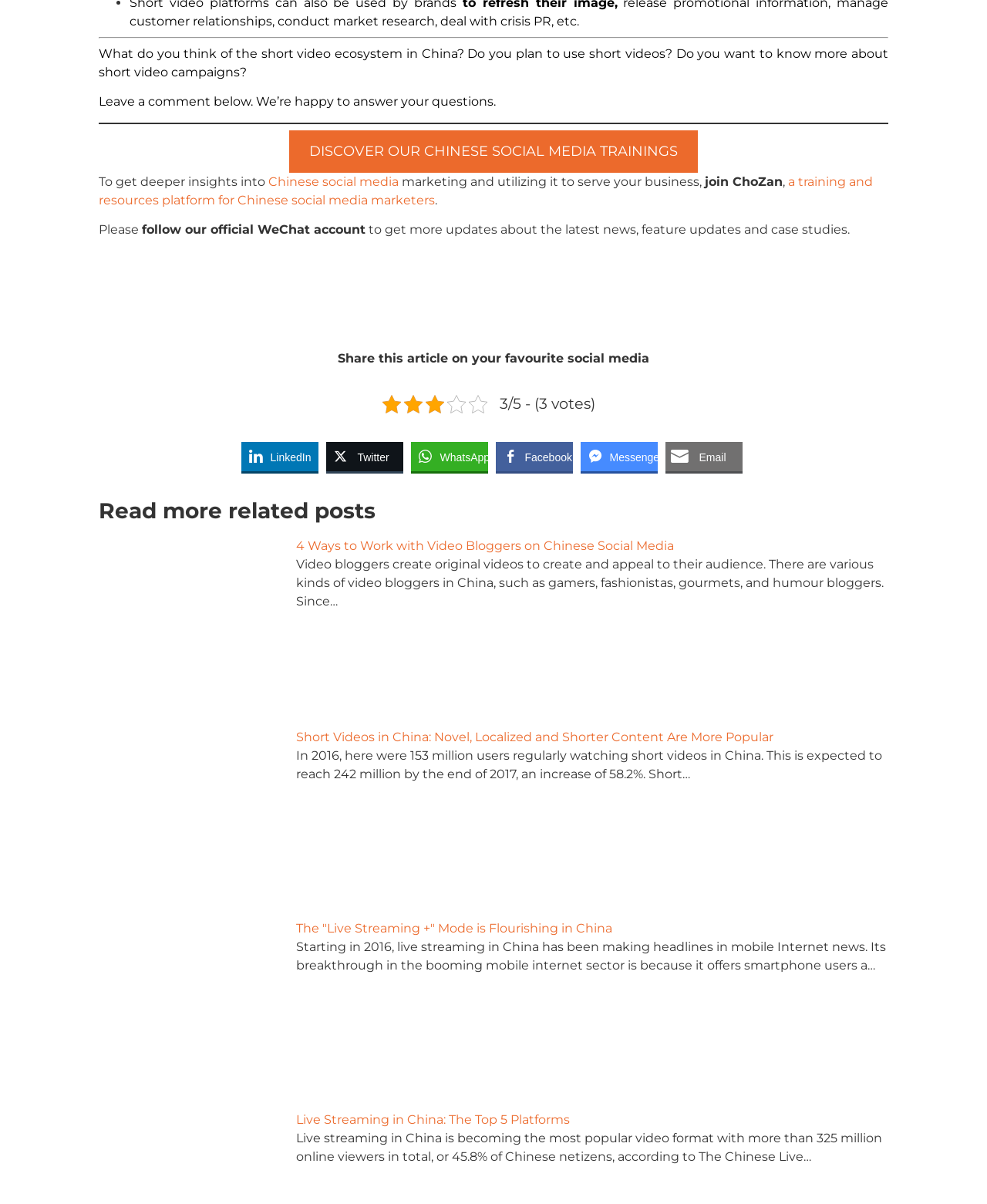How many votes does the article have?
Use the information from the image to give a detailed answer to the question.

The number of votes can be found in the StaticText element with ID 464, which displays '3/5 - (3 votes)'. This suggests that the article has received 3 votes out of 5.